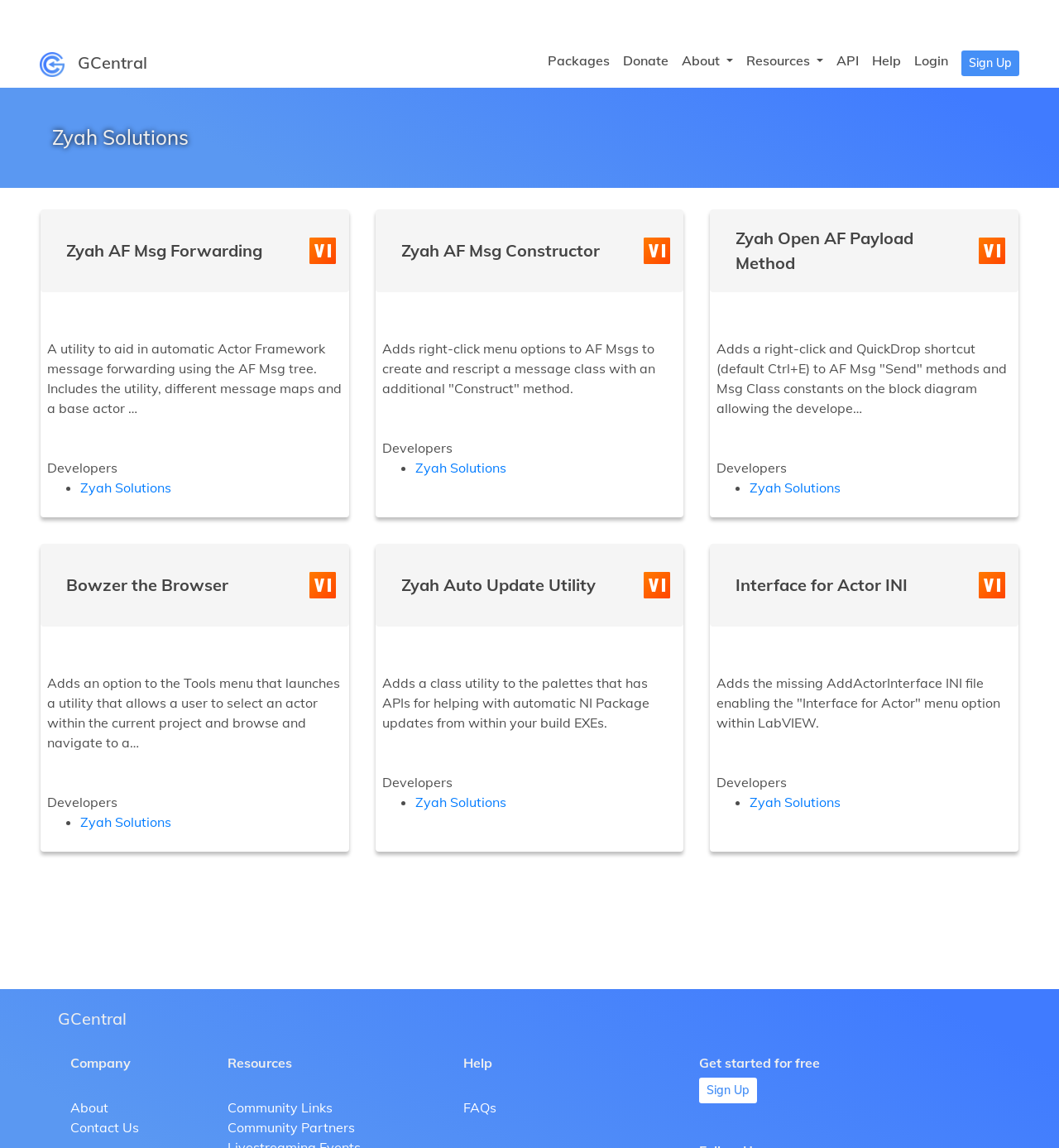What is the name of the company?
Using the image as a reference, answer with just one word or a short phrase.

Zyah Solutions